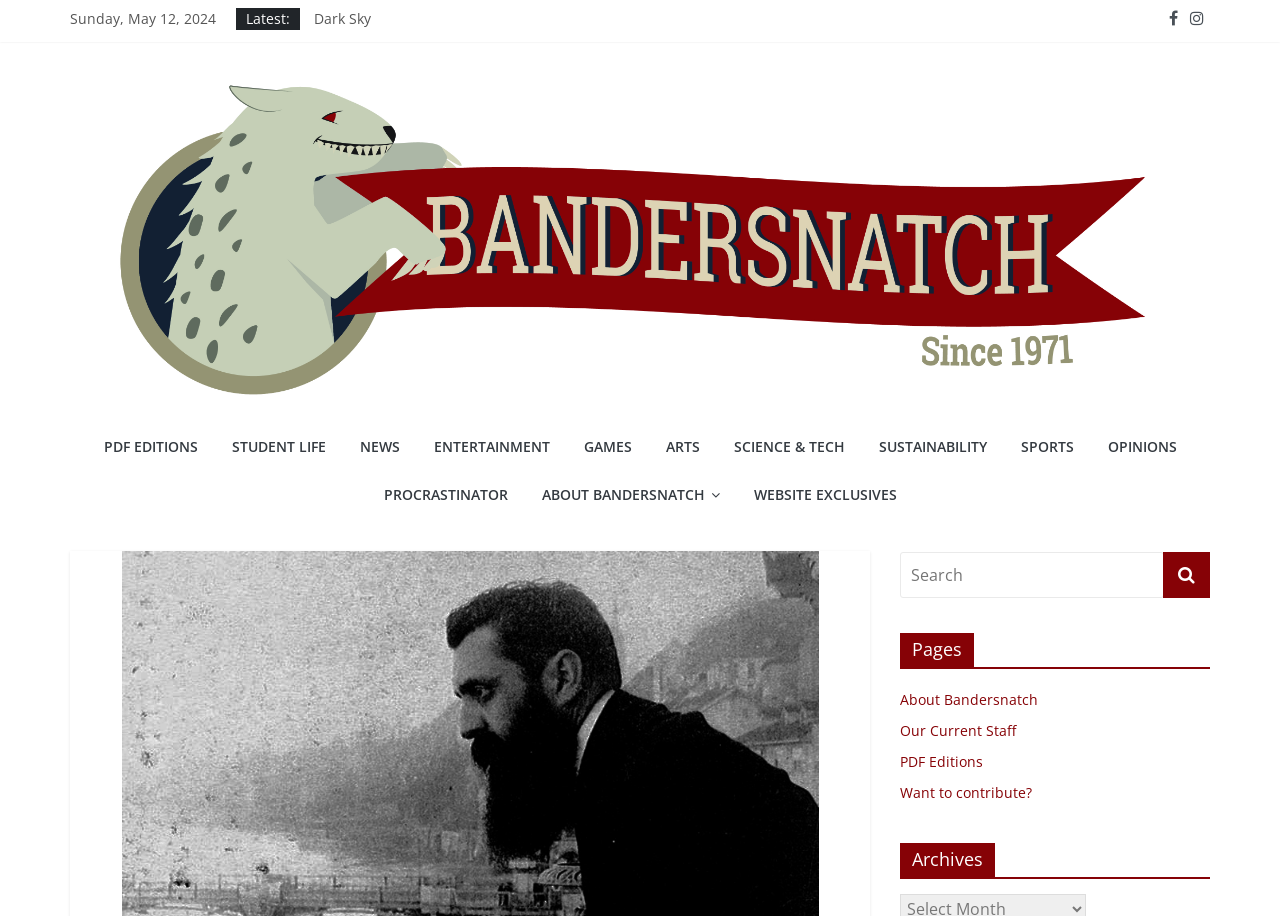Please give a concise answer to this question using a single word or phrase: 
What is the date displayed on the webpage?

Sunday, May 12, 2024